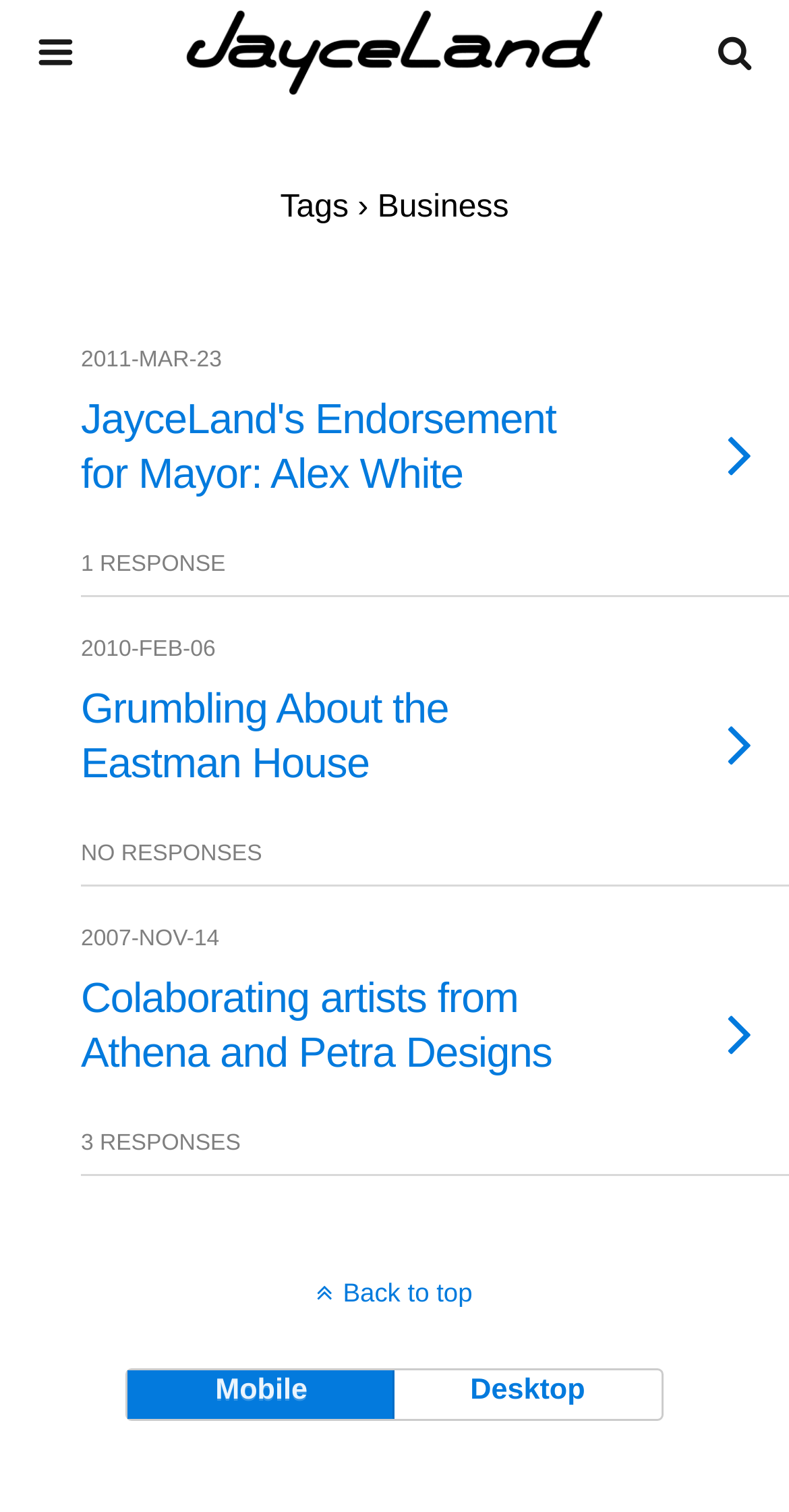Give a concise answer of one word or phrase to the question: 
What is the text on the top-right search box?

Search this website…